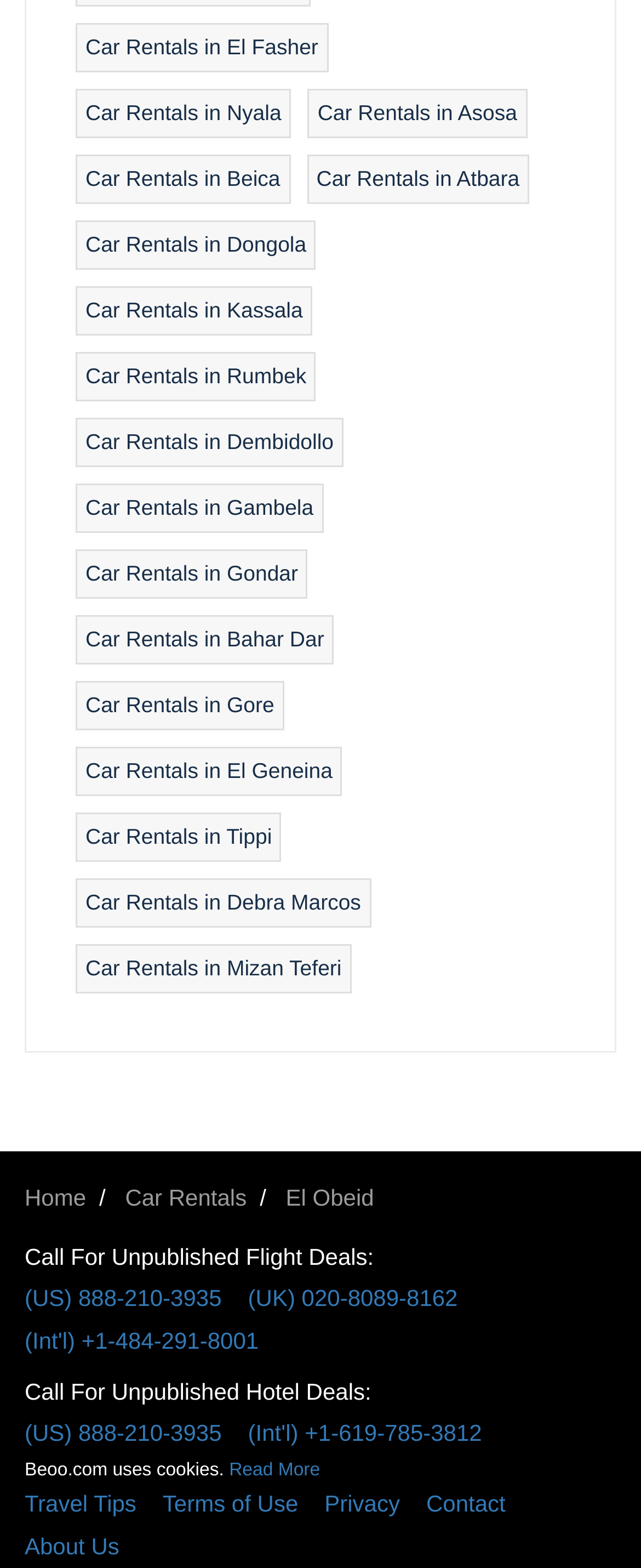What is the last link in the footer section?
Answer briefly with a single word or phrase based on the image.

About Us